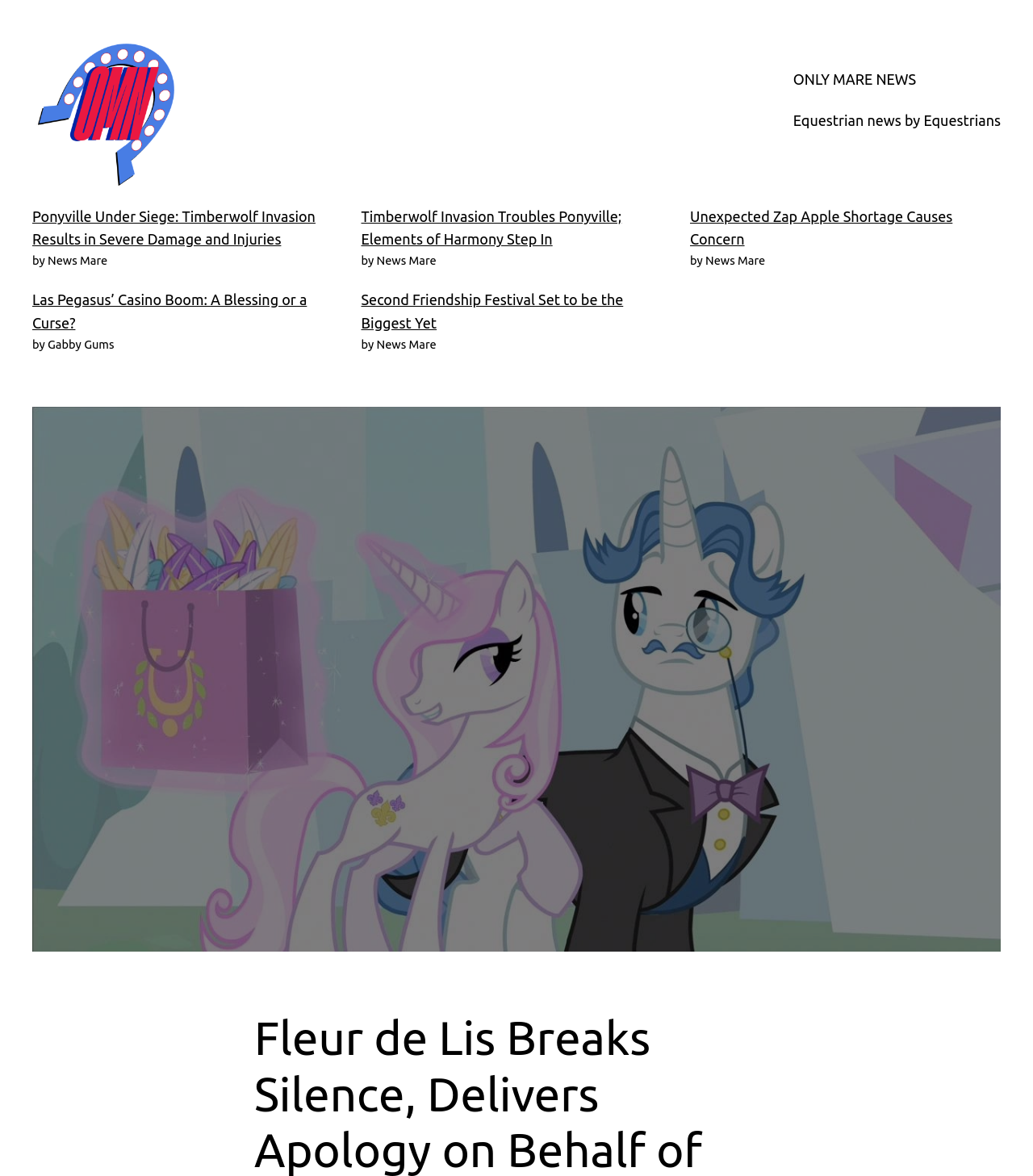What is the topic of the article with the image?
From the screenshot, supply a one-word or short-phrase answer.

Friendship Festival